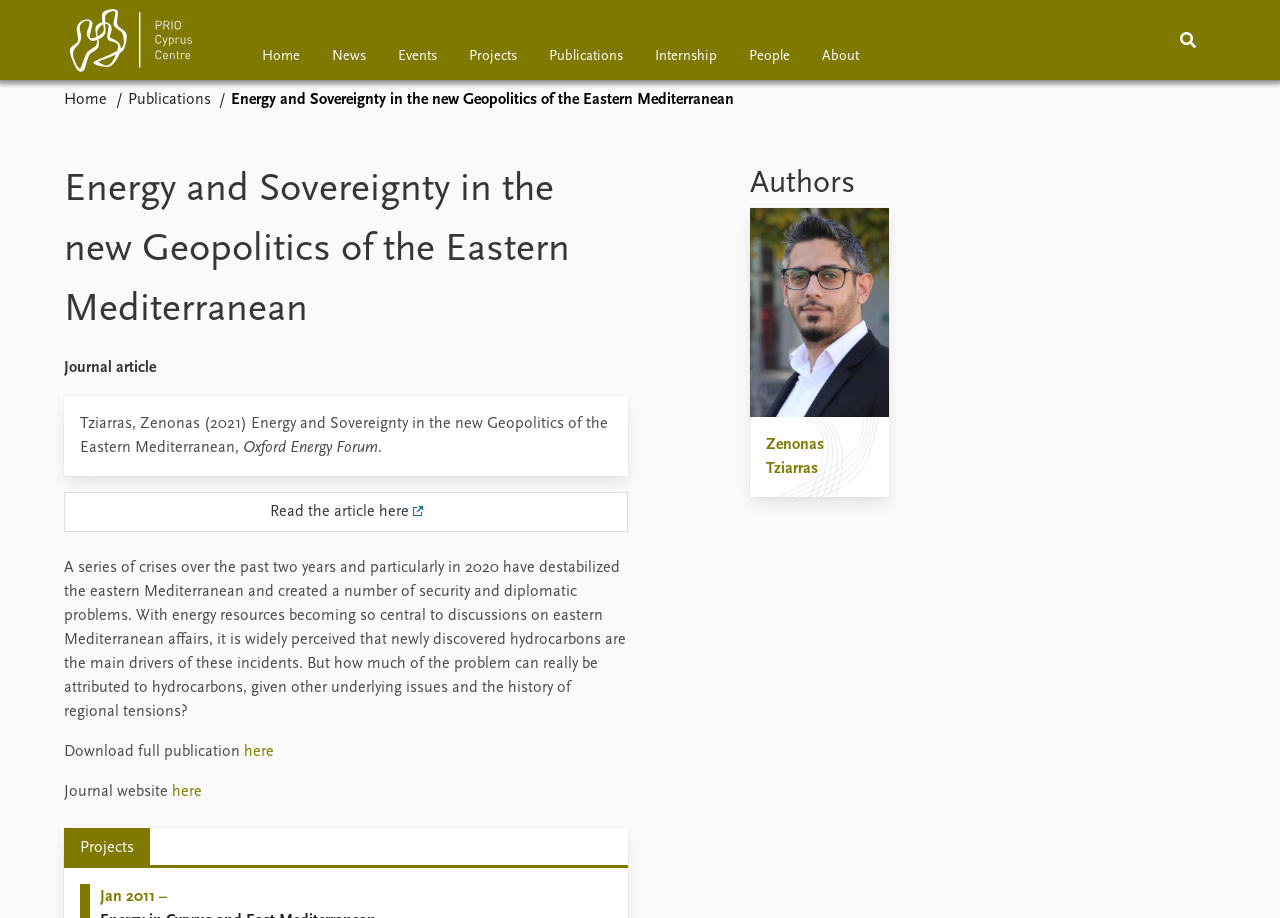Bounding box coordinates should be provided in the format (top-left x, top-left y, bottom-right x, bottom-right y) with all values between 0 and 1. Identify the bounding box for this UI element: Zenonas Tziarras

[0.586, 0.227, 0.695, 0.541]